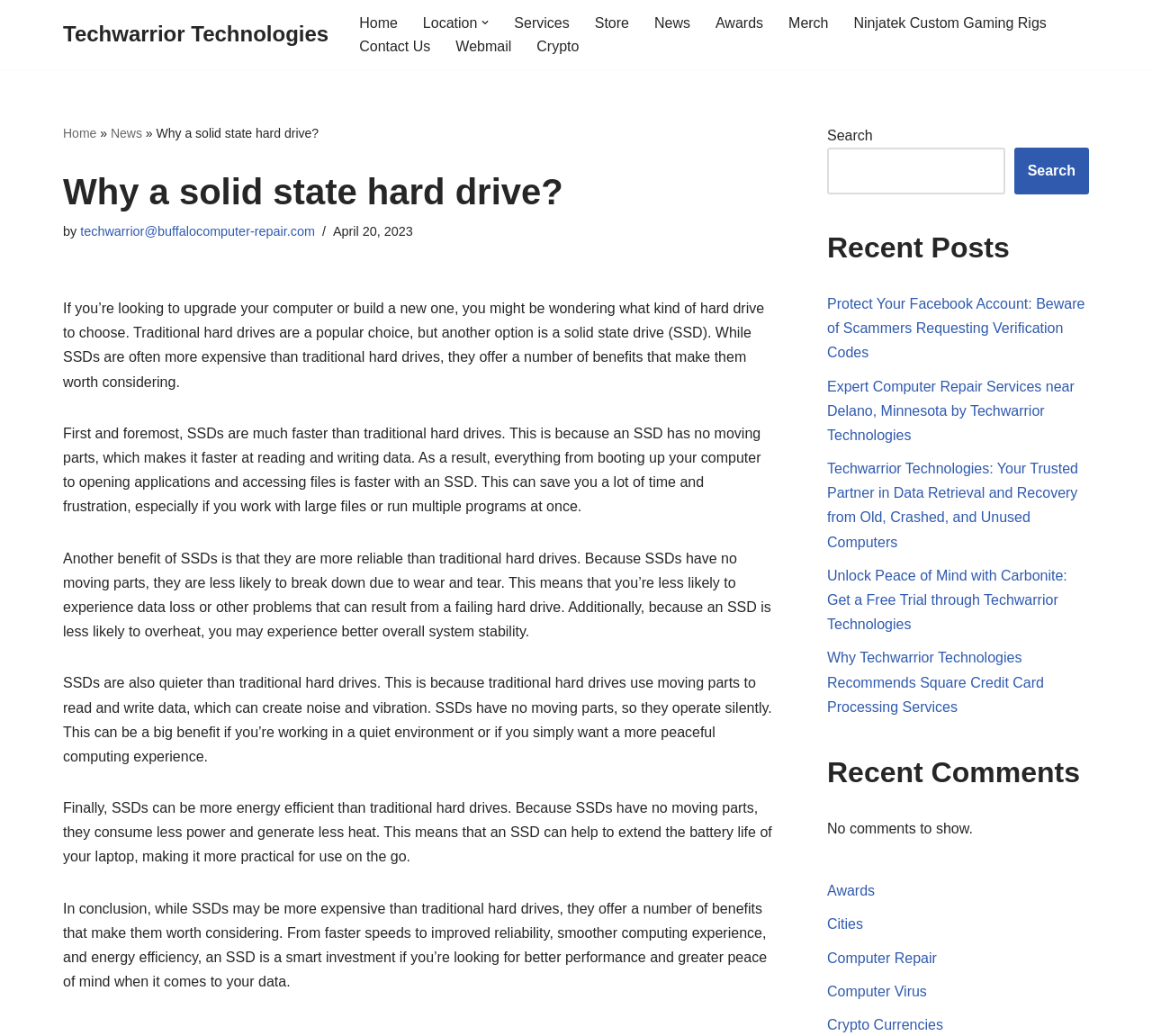Answer with a single word or phrase: 
What is the purpose of the search box?

To search the website